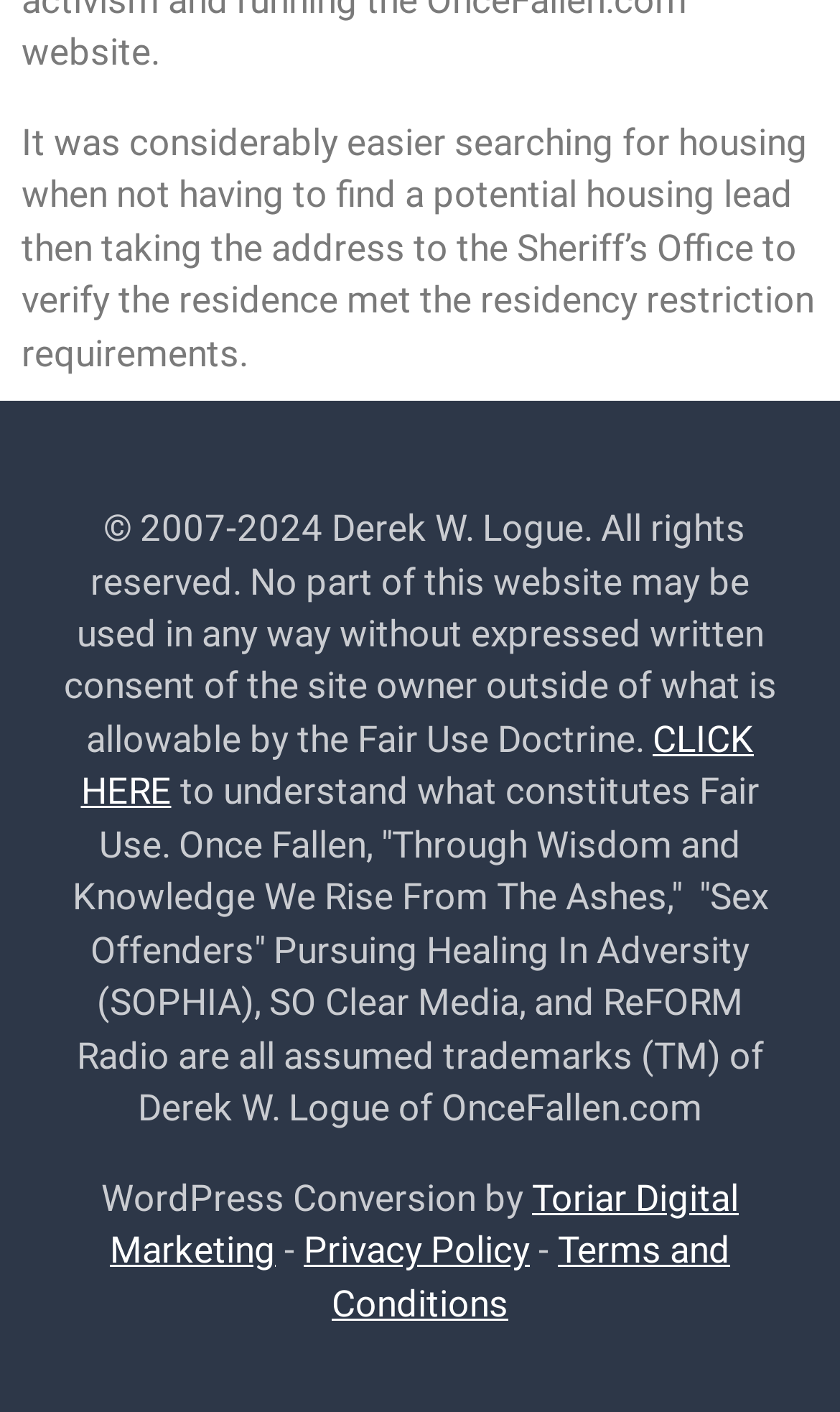What is the name of the digital marketing company that converted the website to WordPress?
Provide a detailed and well-explained answer to the question.

The name of the digital marketing company can be found at the bottom of the page, where it states 'WordPress Conversion by Toriar Digital Marketing'.